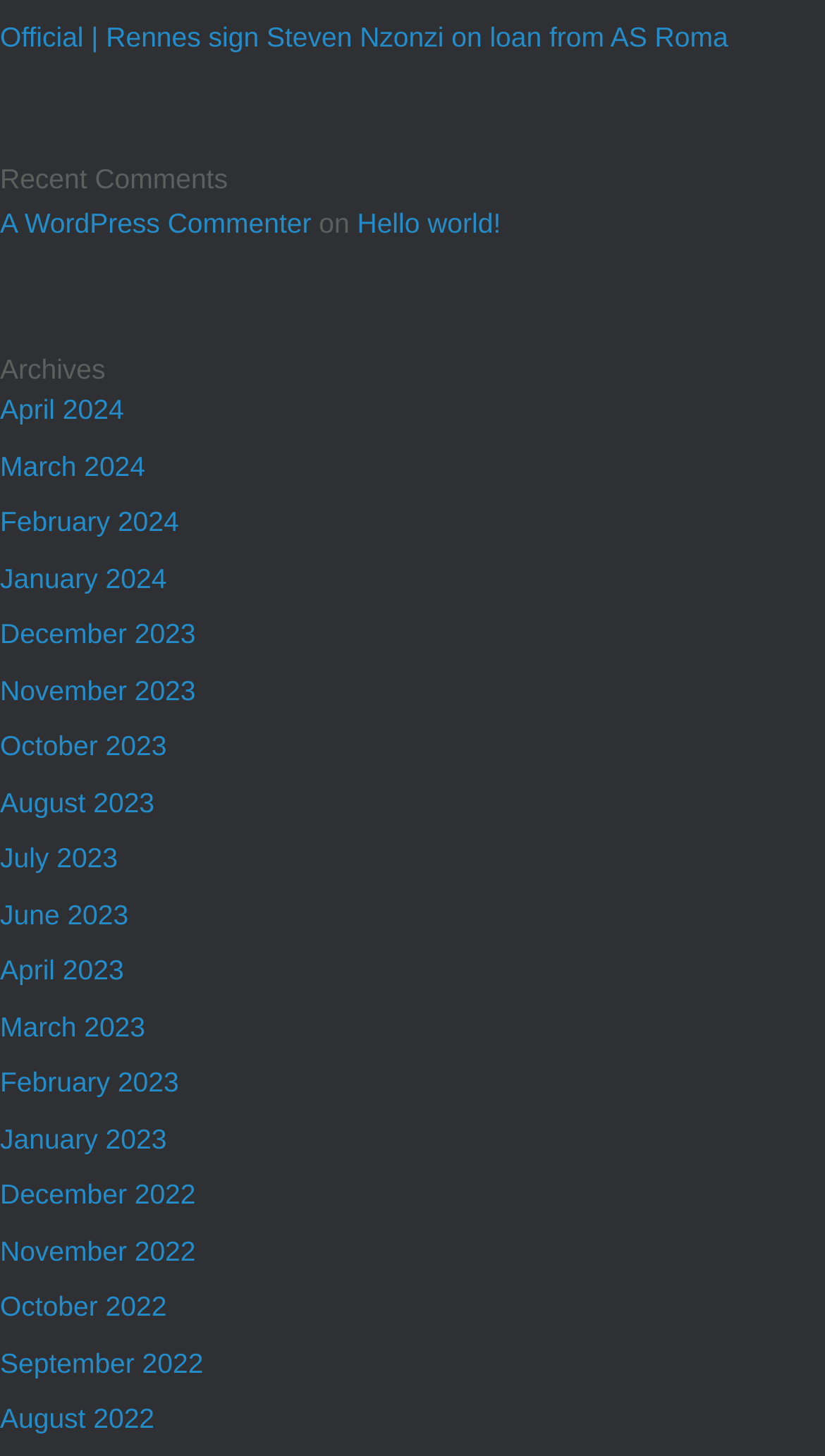What is the title of the article above the recent comments?
Could you give a comprehensive explanation in response to this question?

I looked at the link above the 'Recent Comments' heading and found that the title of the article is 'Rennes sign Steven Nzonzi on loan from AS Roma'.